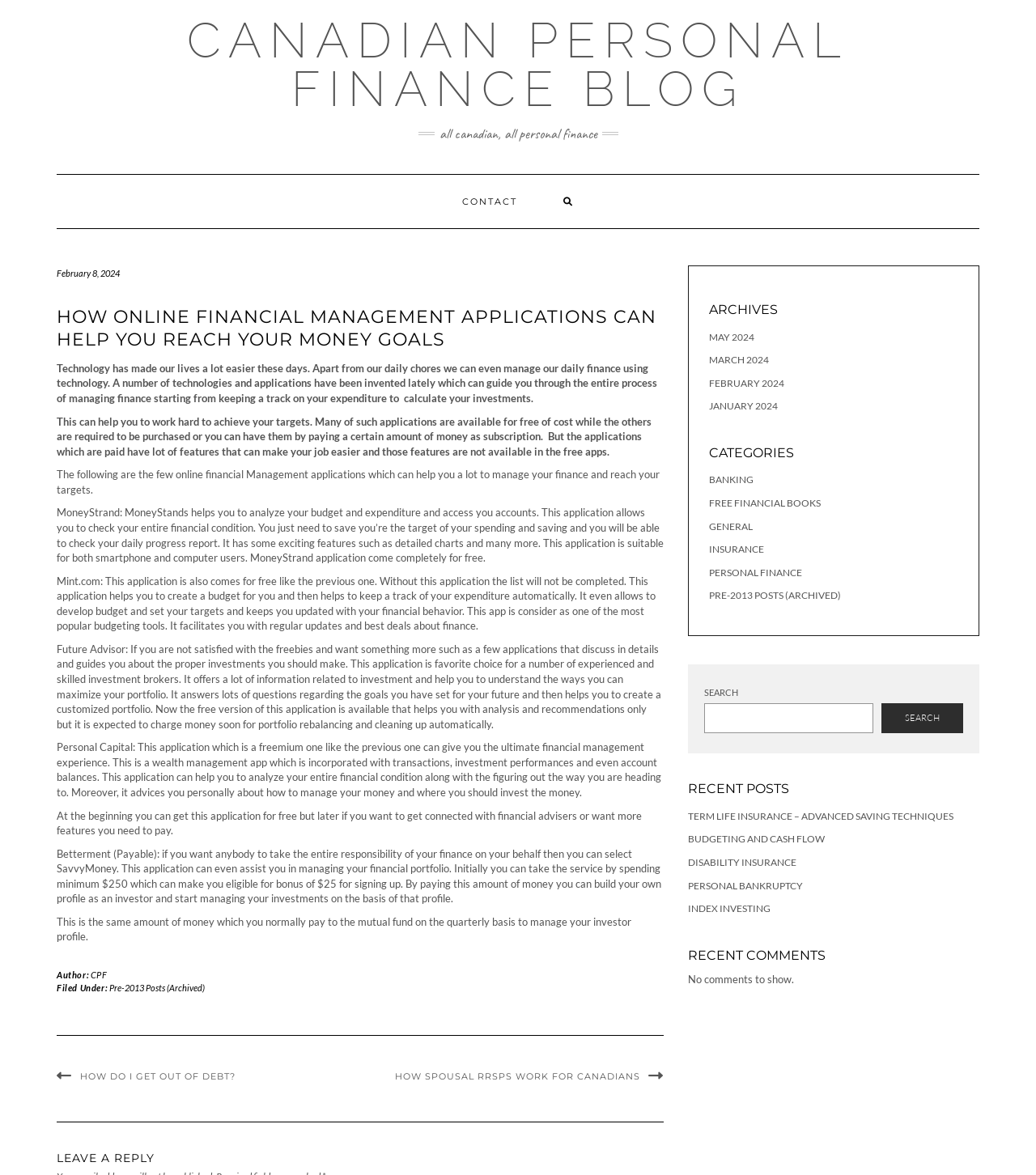Refer to the image and provide a thorough answer to this question:
What is the name of the first online financial management application mentioned?

I found the name of the first online financial management application mentioned by reading the StaticText element that starts with 'MoneyStrand:' which is located in the main content area of the webpage.